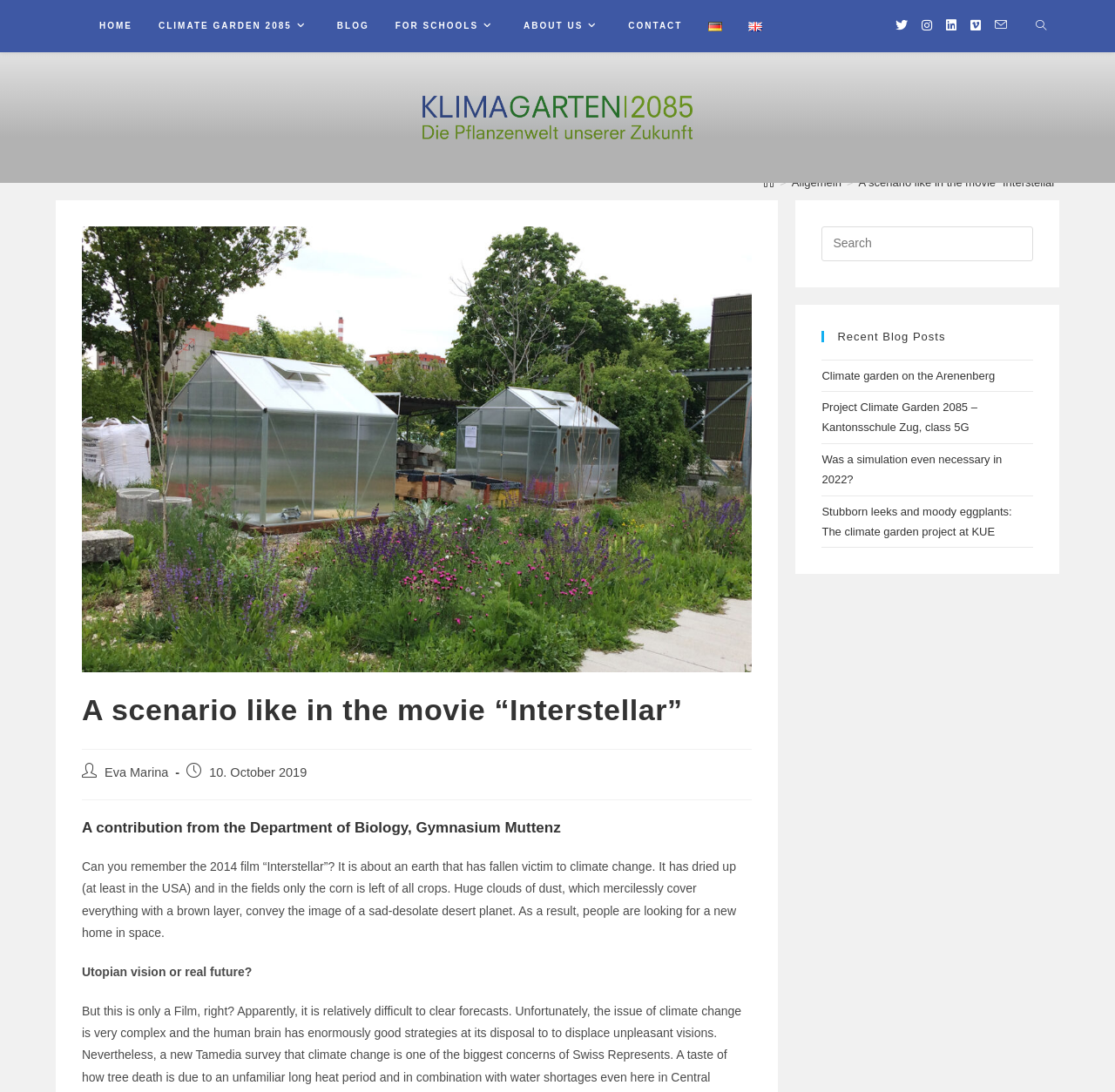Find the bounding box coordinates for the element that must be clicked to complete the instruction: "Search website". The coordinates should be four float numbers between 0 and 1, indicated as [left, top, right, bottom].

[0.923, 0.016, 0.945, 0.033]